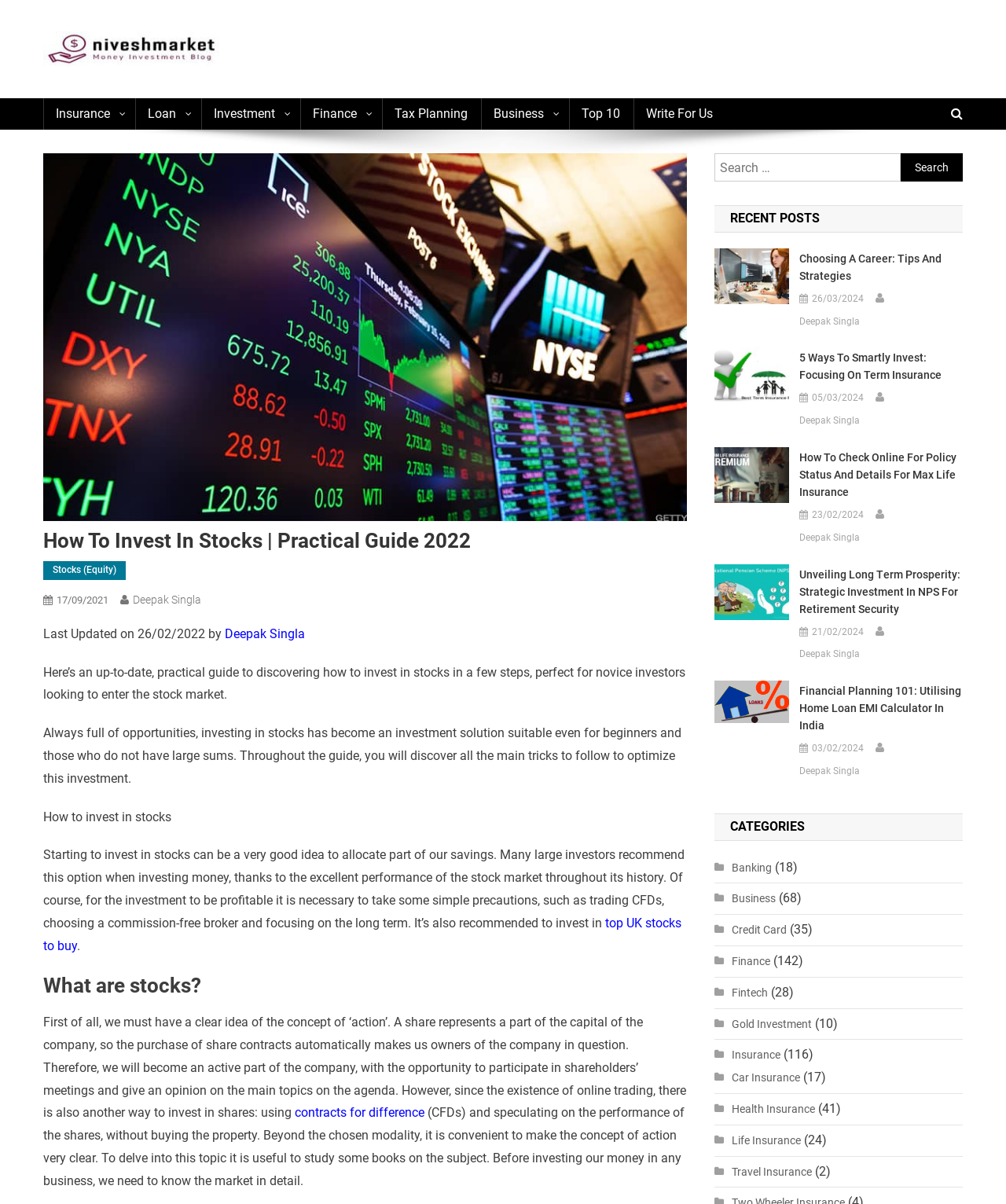What is an alternative way to invest in shares? Examine the screenshot and reply using just one word or a brief phrase.

Contracts for difference